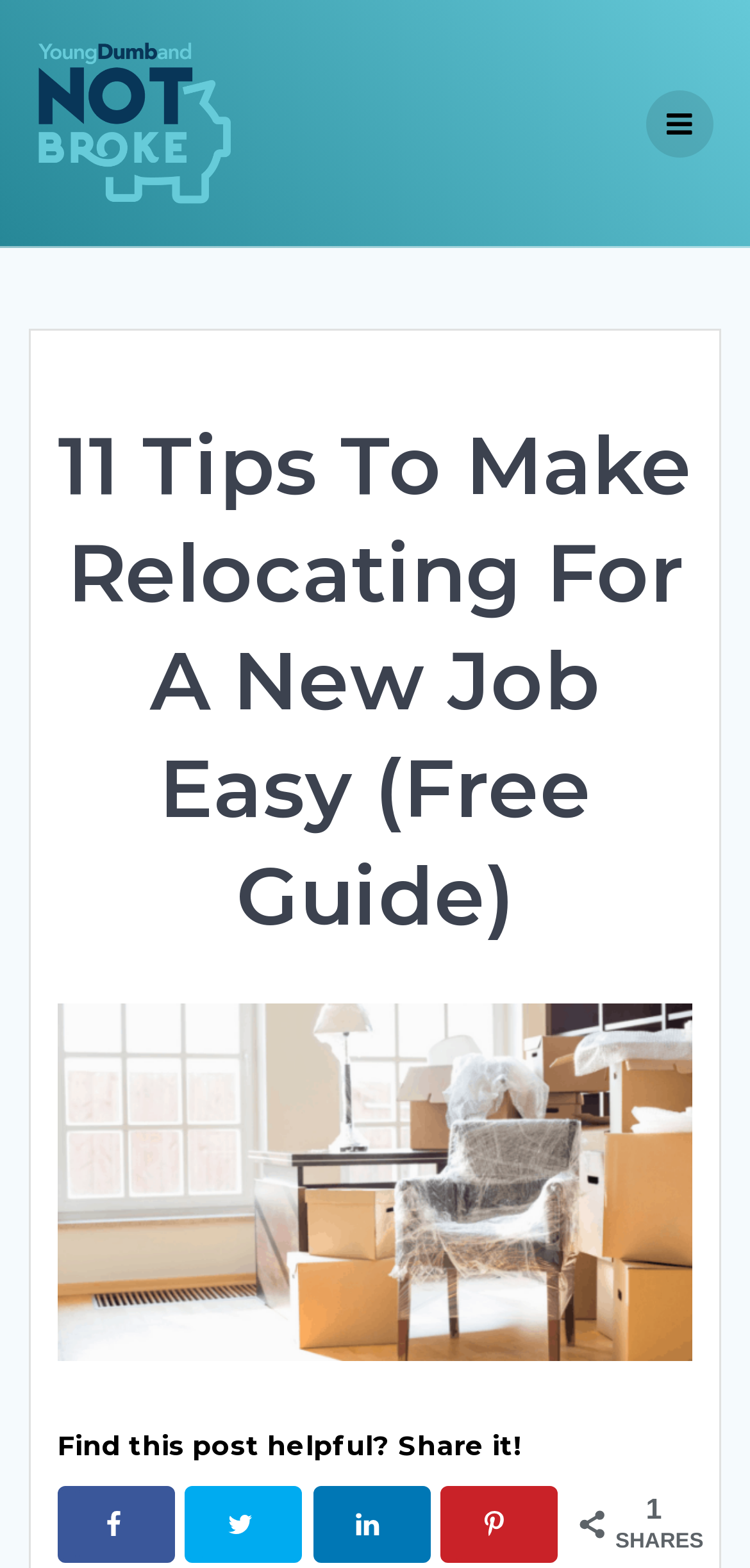What is the topic of the webpage?
Answer the question with as much detail as possible.

I inferred the topic of the webpage by reading the heading element '11 Tips To Make Relocating For A New Job Easy (Free Guide)' which suggests that the webpage is providing tips and guidance on relocating for a new job.